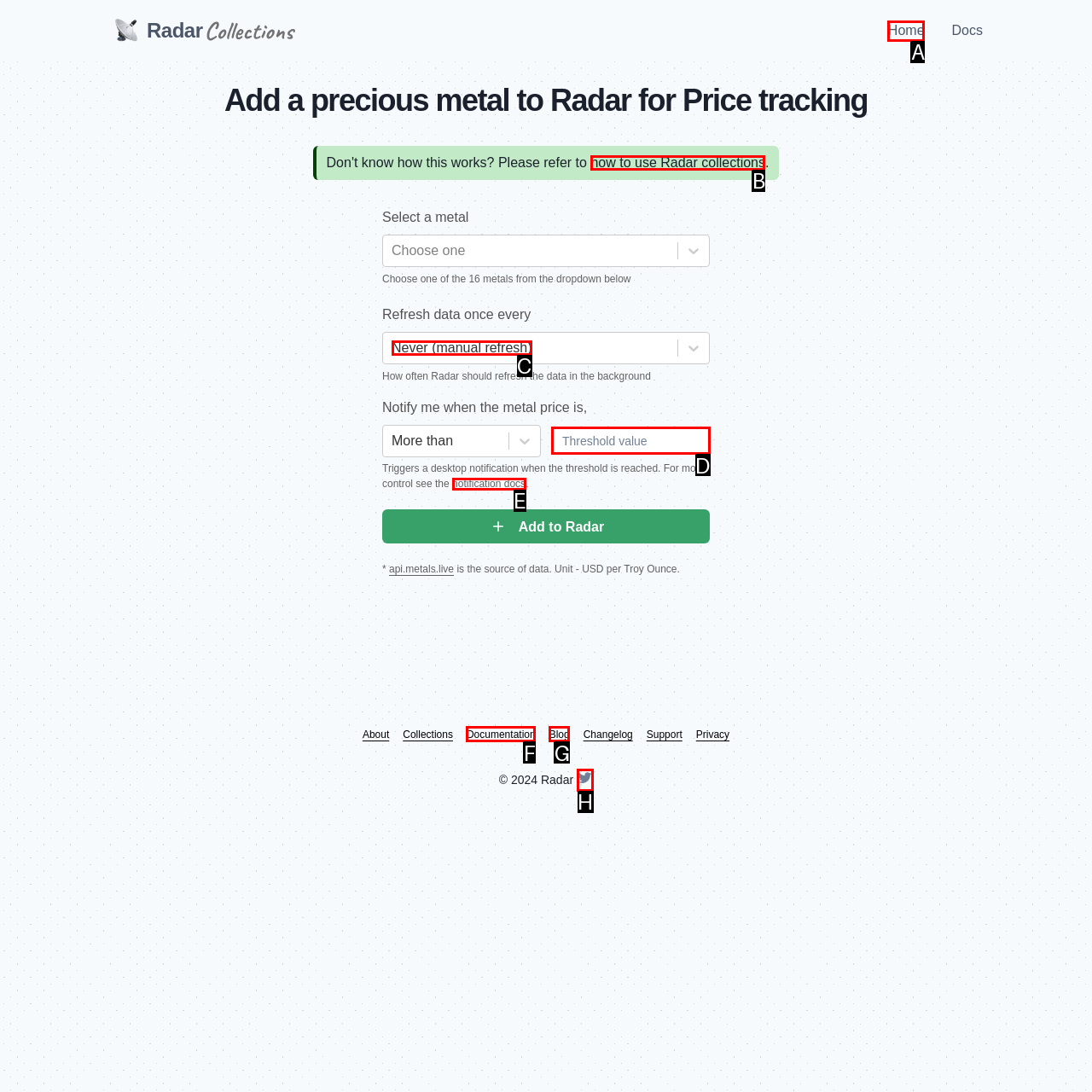Which UI element's letter should be clicked to achieve the task: Set the refresh data interval
Provide the letter of the correct choice directly.

C